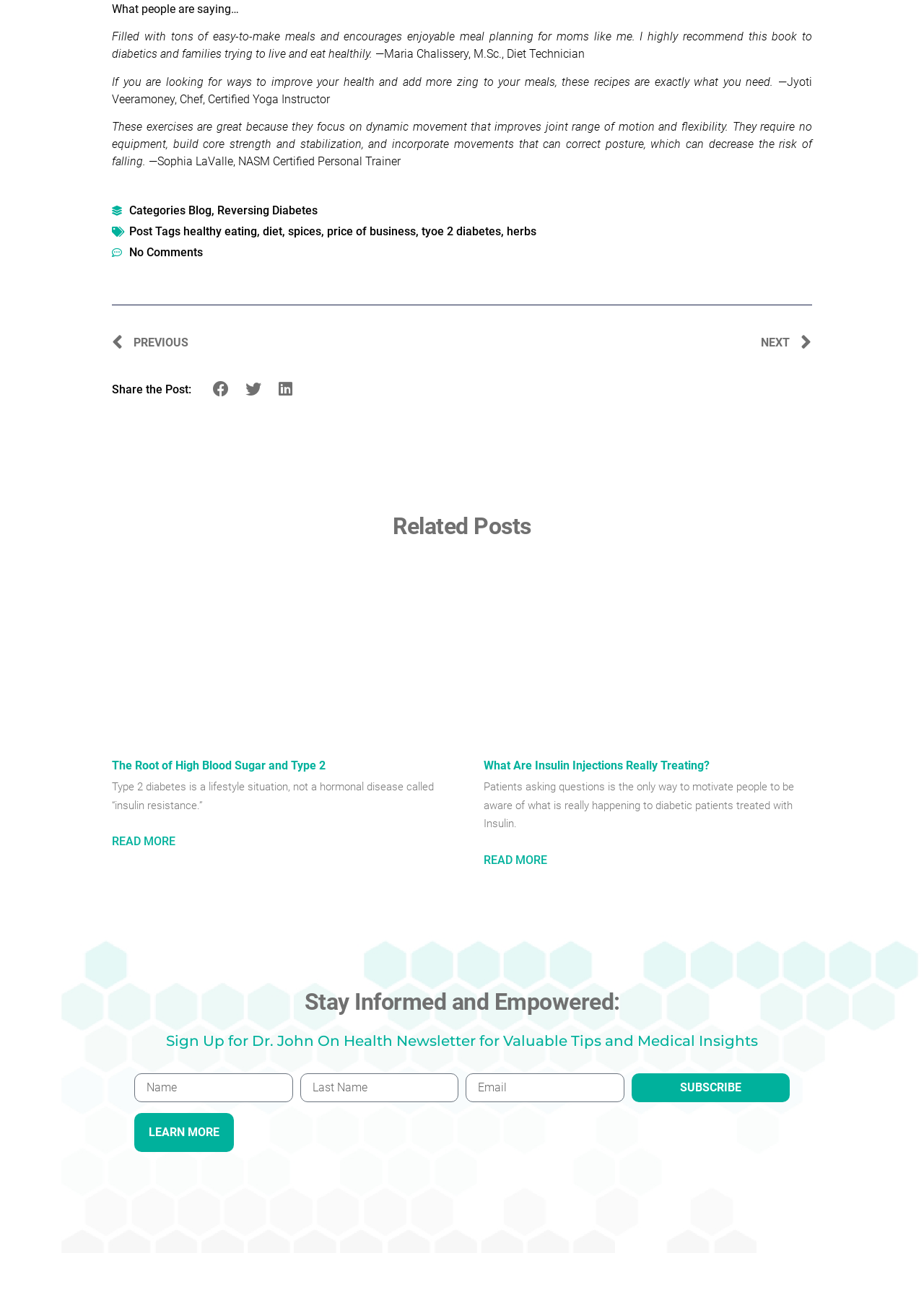Find the bounding box coordinates of the clickable region needed to perform the following instruction: "Share the post on Facebook". The coordinates should be provided as four float numbers between 0 and 1, i.e., [left, top, right, bottom].

[0.23, 0.292, 0.248, 0.304]